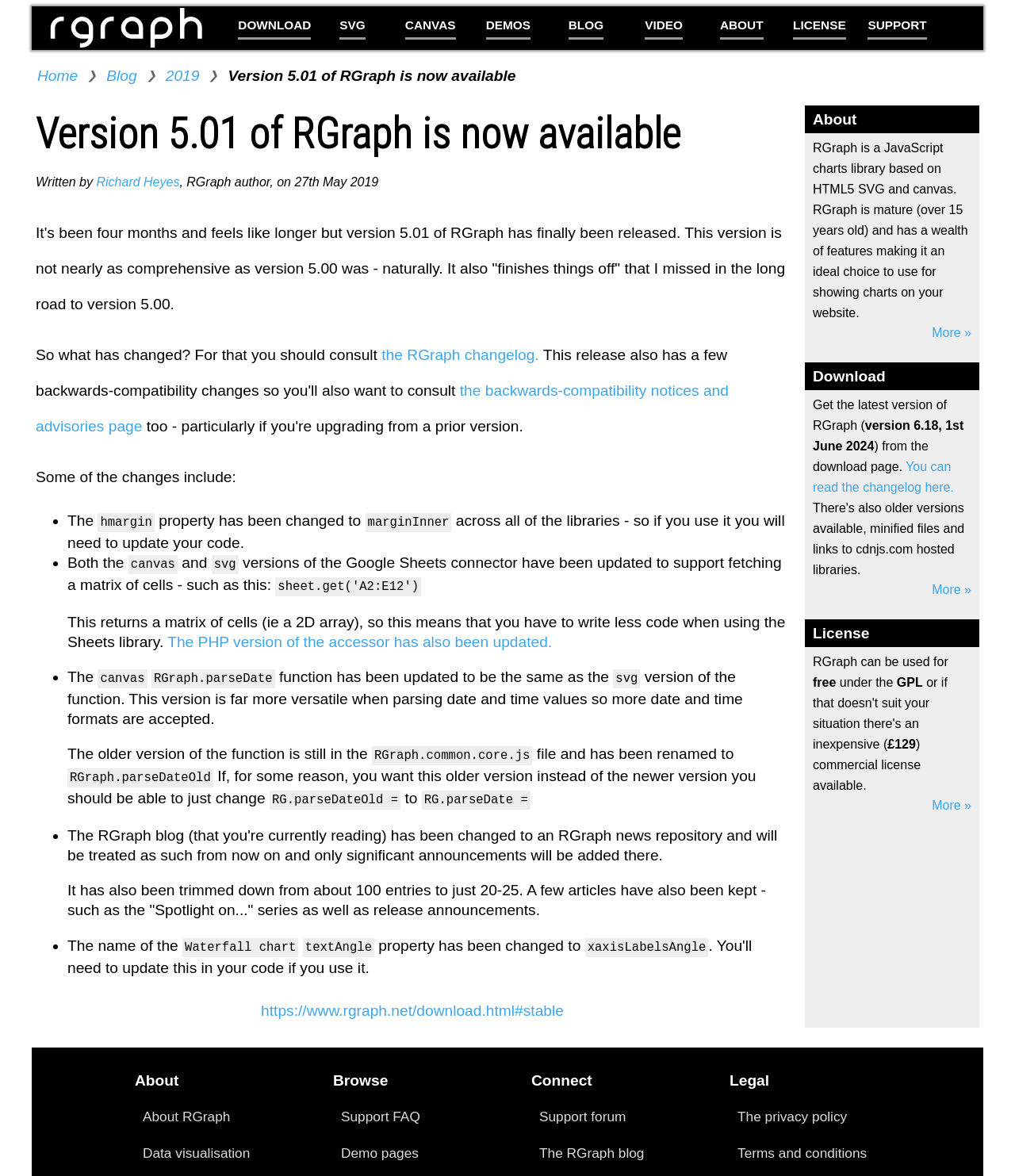Respond with a single word or phrase to the following question:
What is the latest version of RGraph?

version 6.18